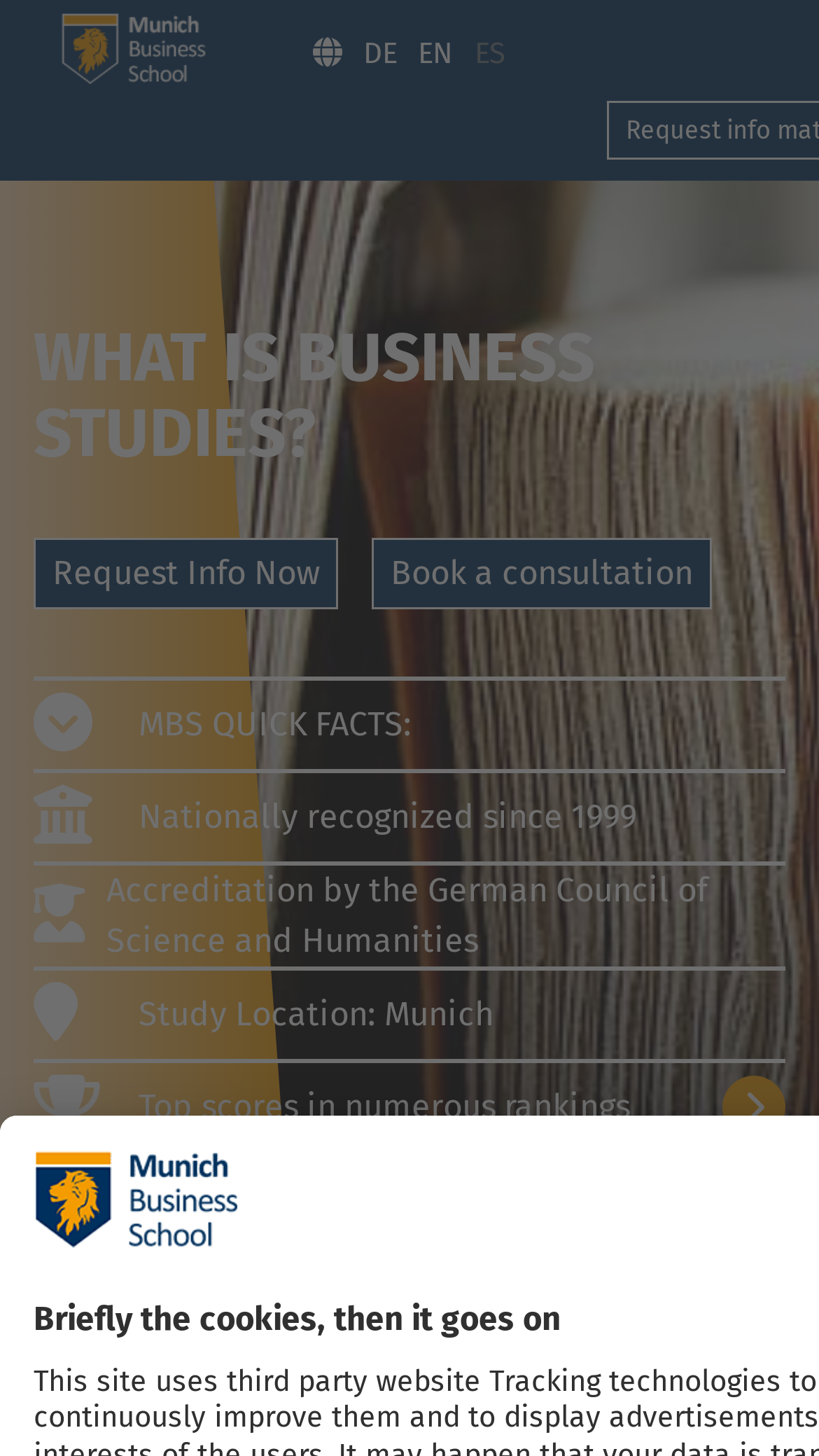Please extract the webpage's main title and generate its text content.

WHAT IS BUSINESS STUDIES?